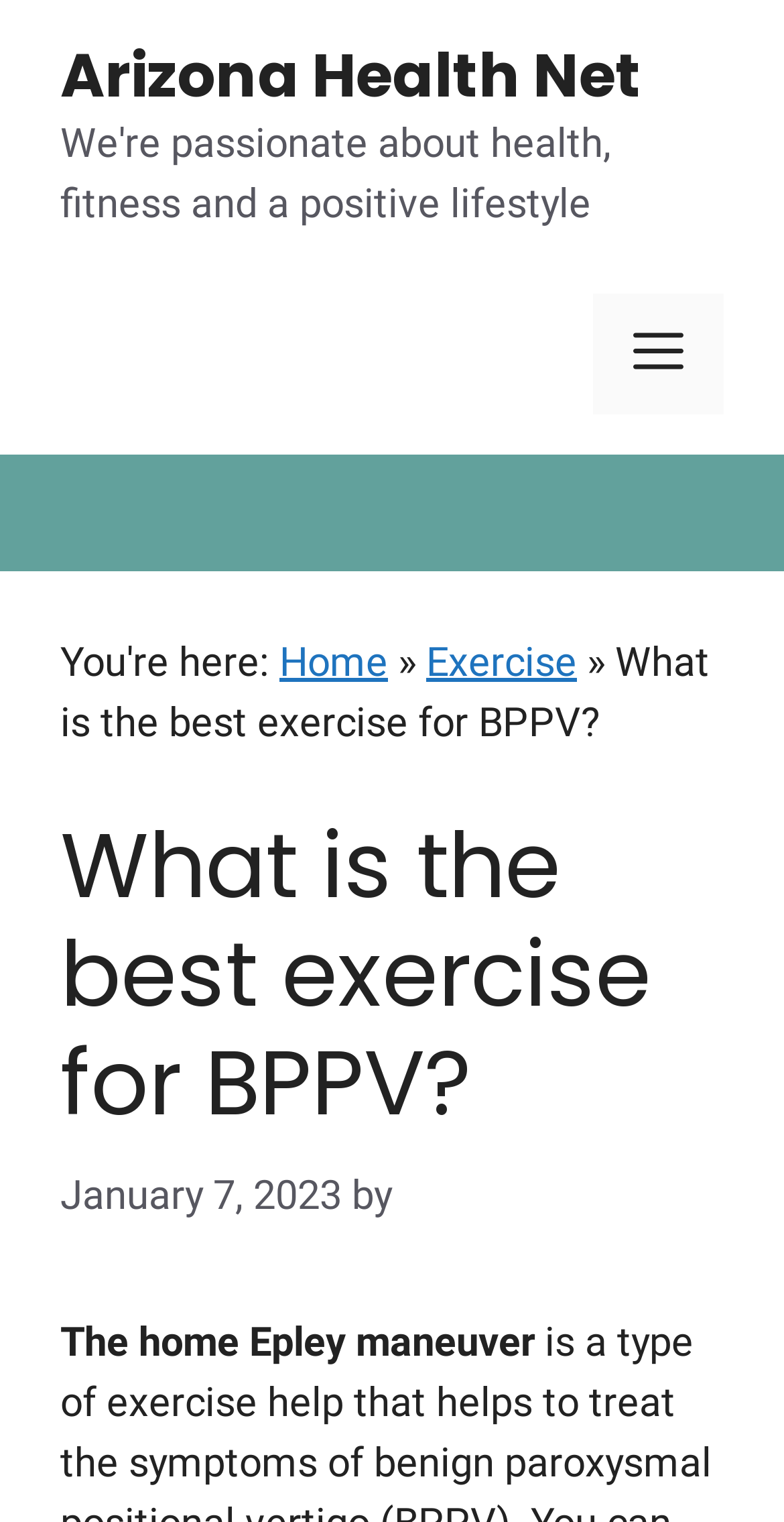Describe every aspect of the webpage comprehensively.

The webpage appears to be an article about the best exercise for Benign Paroxysmal Positional Vertigo (BPPV). At the top of the page, there is a banner with the site's name, "Arizona Health Net", and a mobile toggle button on the right side. Below the banner, there is a navigation section with breadcrumbs, which includes links to the "Home" page and the "Exercise" category, as well as the current page's title, "What is the best exercise for BPPV?".

The main content of the page starts with a heading that repeats the title, "What is the best exercise for BPPV?". Below the heading, there is a timestamp indicating that the article was published on January 7, 2023. The author's name is not explicitly mentioned, but there is a "by" label next to the timestamp.

The main text of the article begins with a sentence that introduces the topic, "The home Epley maneuver". The text is positioned in the middle of the page, with a significant amount of whitespace above and below it, making it easy to read. There are no images on the page. Overall, the layout is simple and easy to navigate, with a clear hierarchy of elements and plenty of whitespace to separate the different sections.